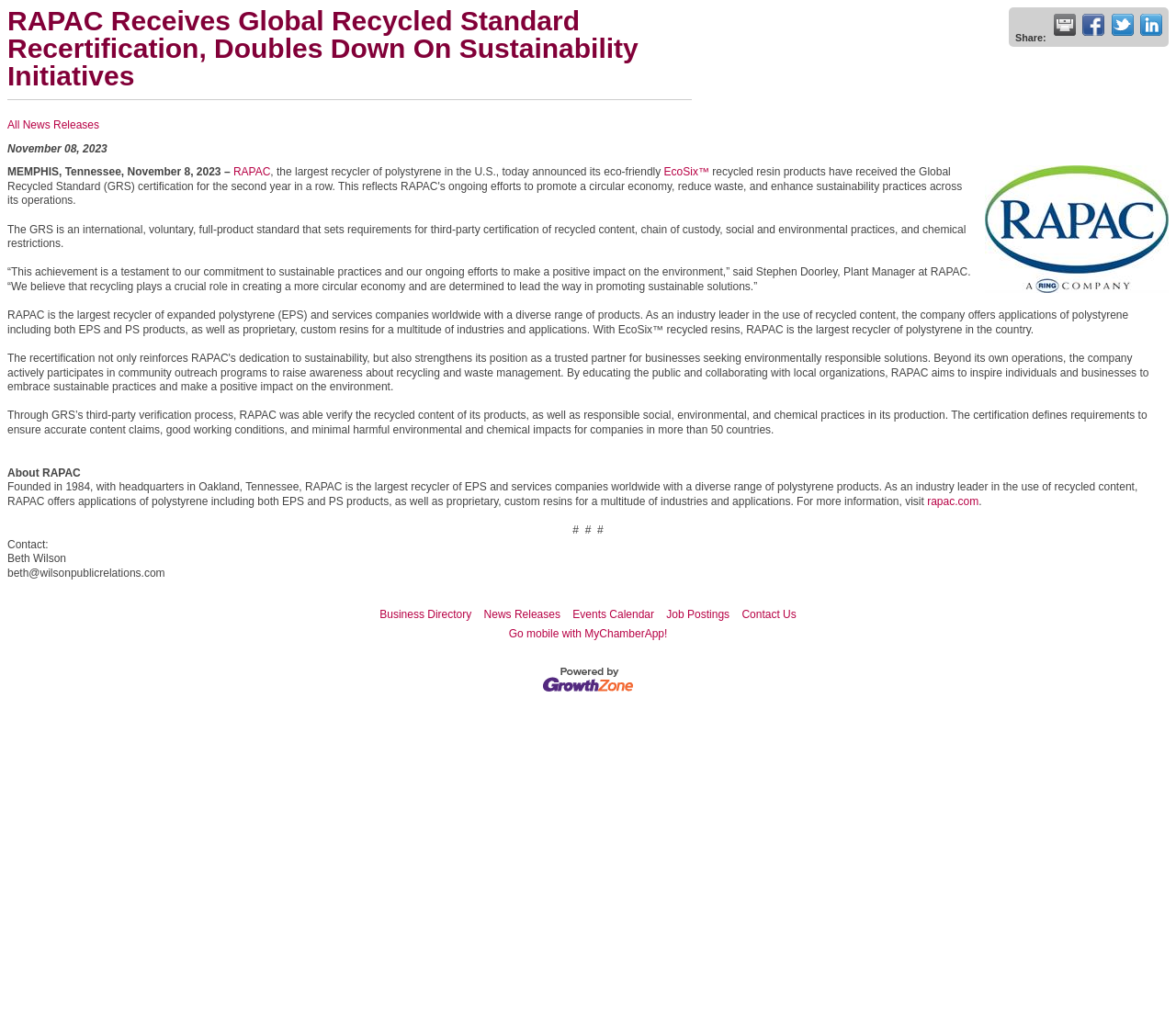What is RAPAC's role in the polystyrene industry?
Please respond to the question with a detailed and thorough explanation.

According to the webpage, RAPAC is the largest recycler of polystyrene in the U.S. and offers applications of polystyrene including both EPS and PS products, as well as proprietary, custom resins for a multitude of industries and applications.